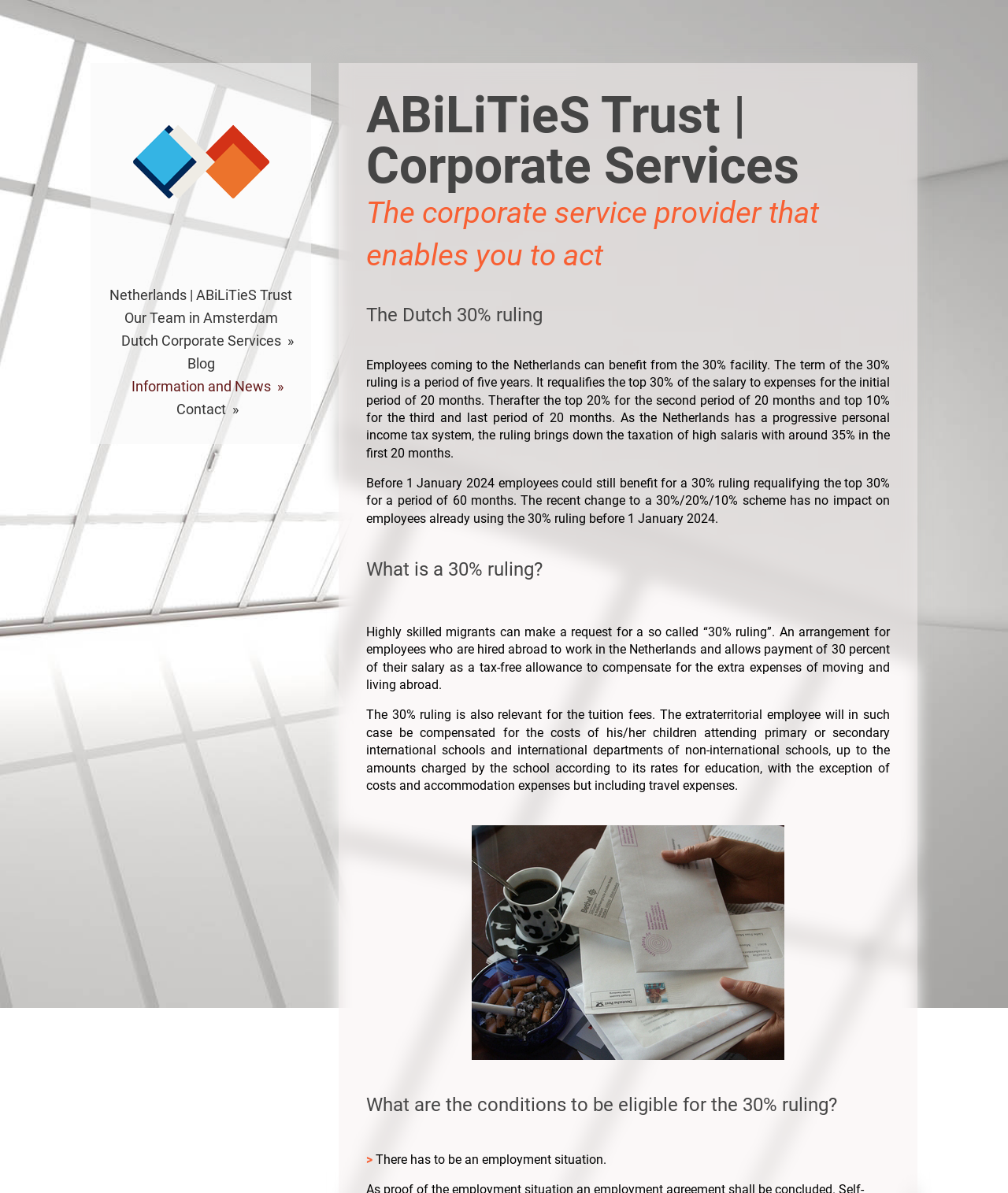Please specify the bounding box coordinates of the area that should be clicked to accomplish the following instruction: "Learn about the conditions to be eligible for the 30% ruling". The coordinates should consist of four float numbers between 0 and 1, i.e., [left, top, right, bottom].

[0.363, 0.917, 0.883, 0.954]